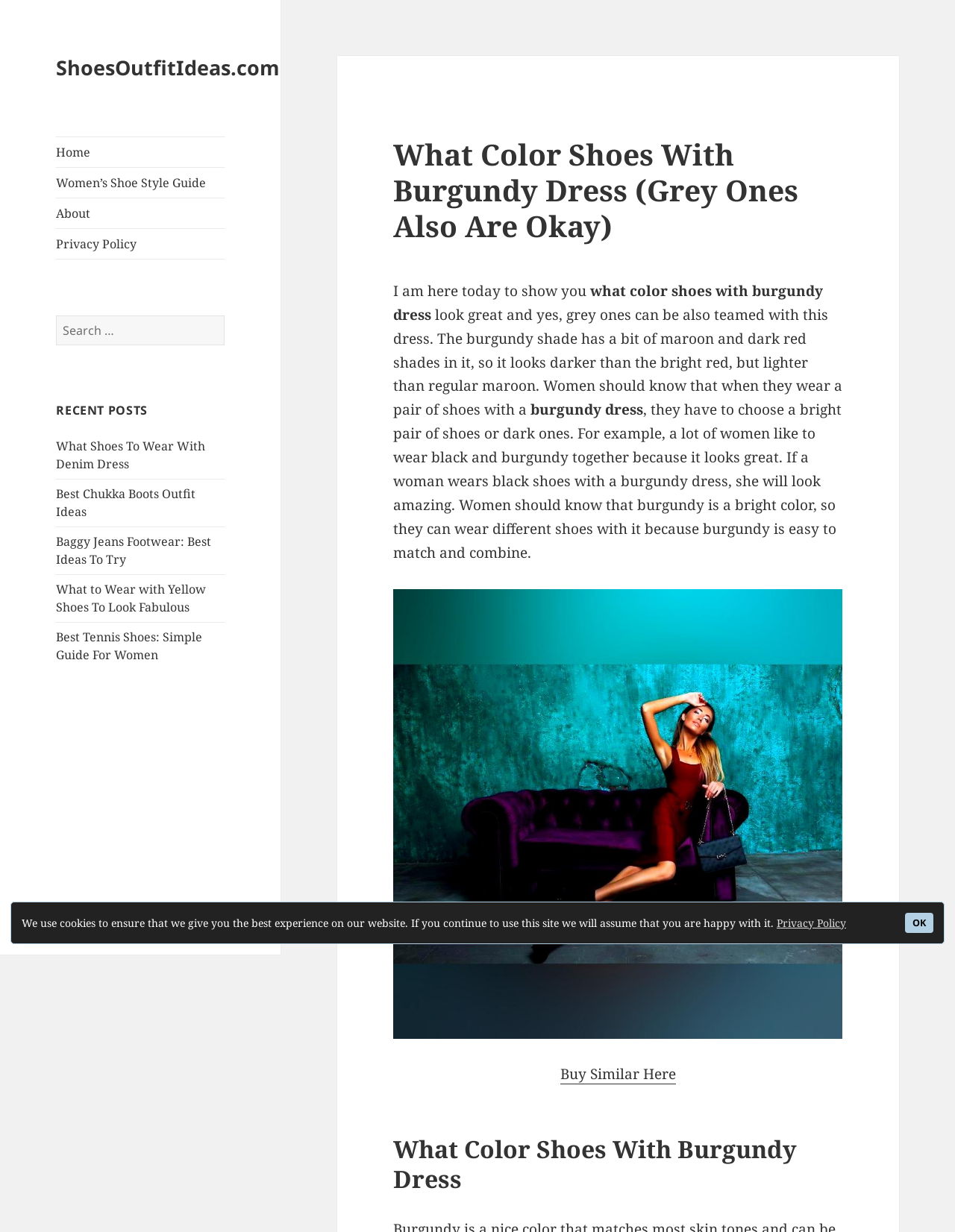Using the information in the image, could you please answer the following question in detail:
What is the color of the dress being discussed?

The article is discussing what color shoes to wear with a burgundy dress, and it provides information about the characteristics of the burgundy color.